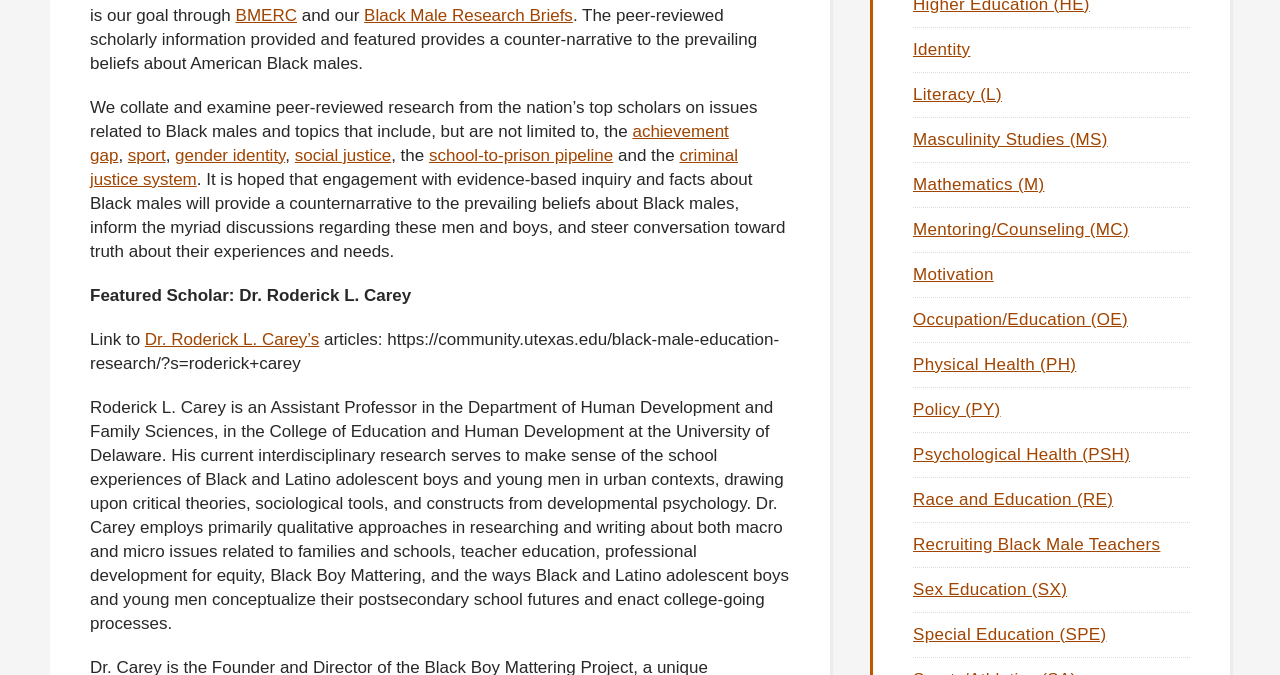Can you determine the bounding box coordinates of the area that needs to be clicked to fulfill the following instruction: "Read about Dr. Roderick L. Carey’s articles"?

[0.113, 0.488, 0.249, 0.516]